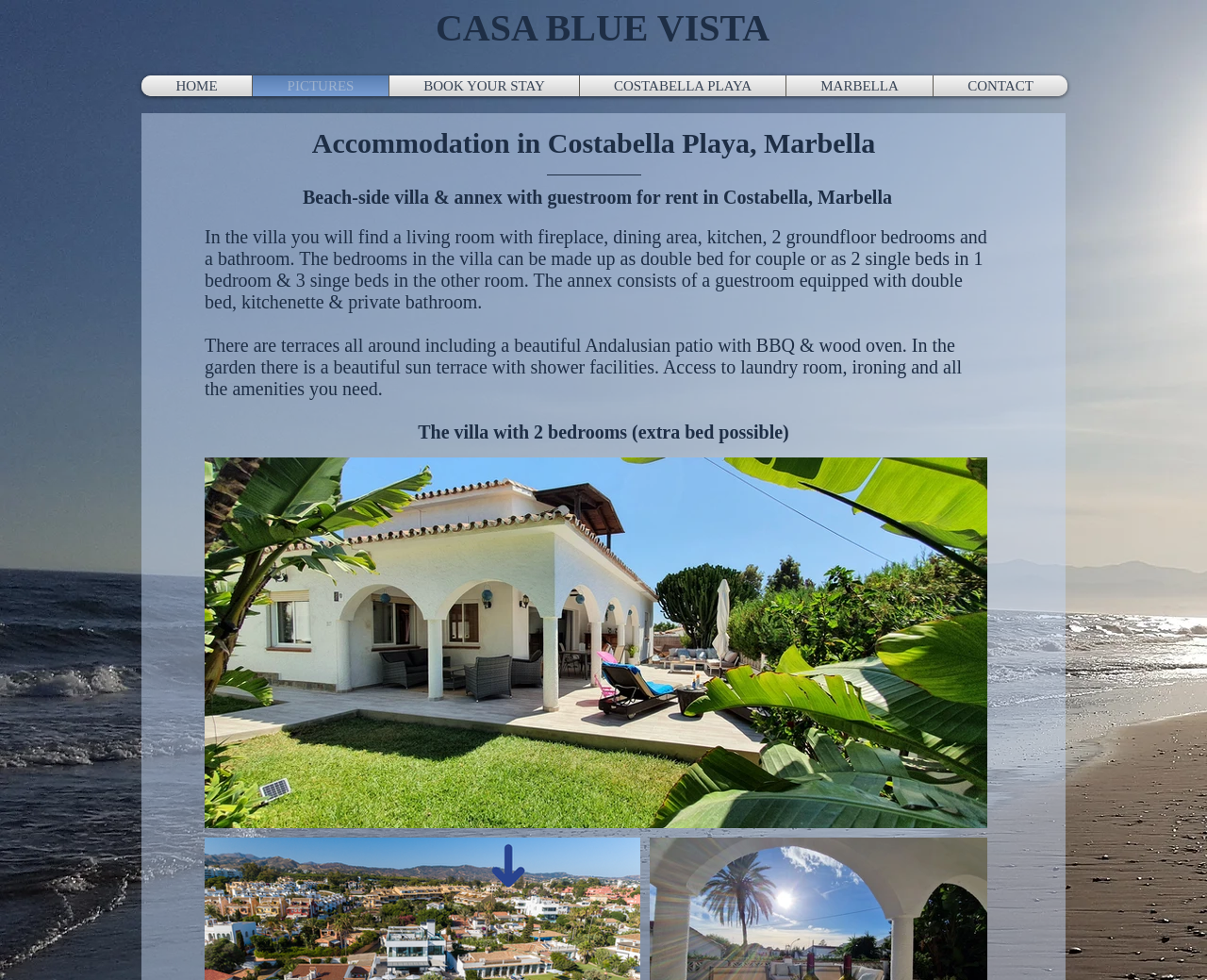Determine the bounding box coordinates of the UI element described by: "COSTABELLA PLAYA".

[0.484, 0.077, 0.647, 0.098]